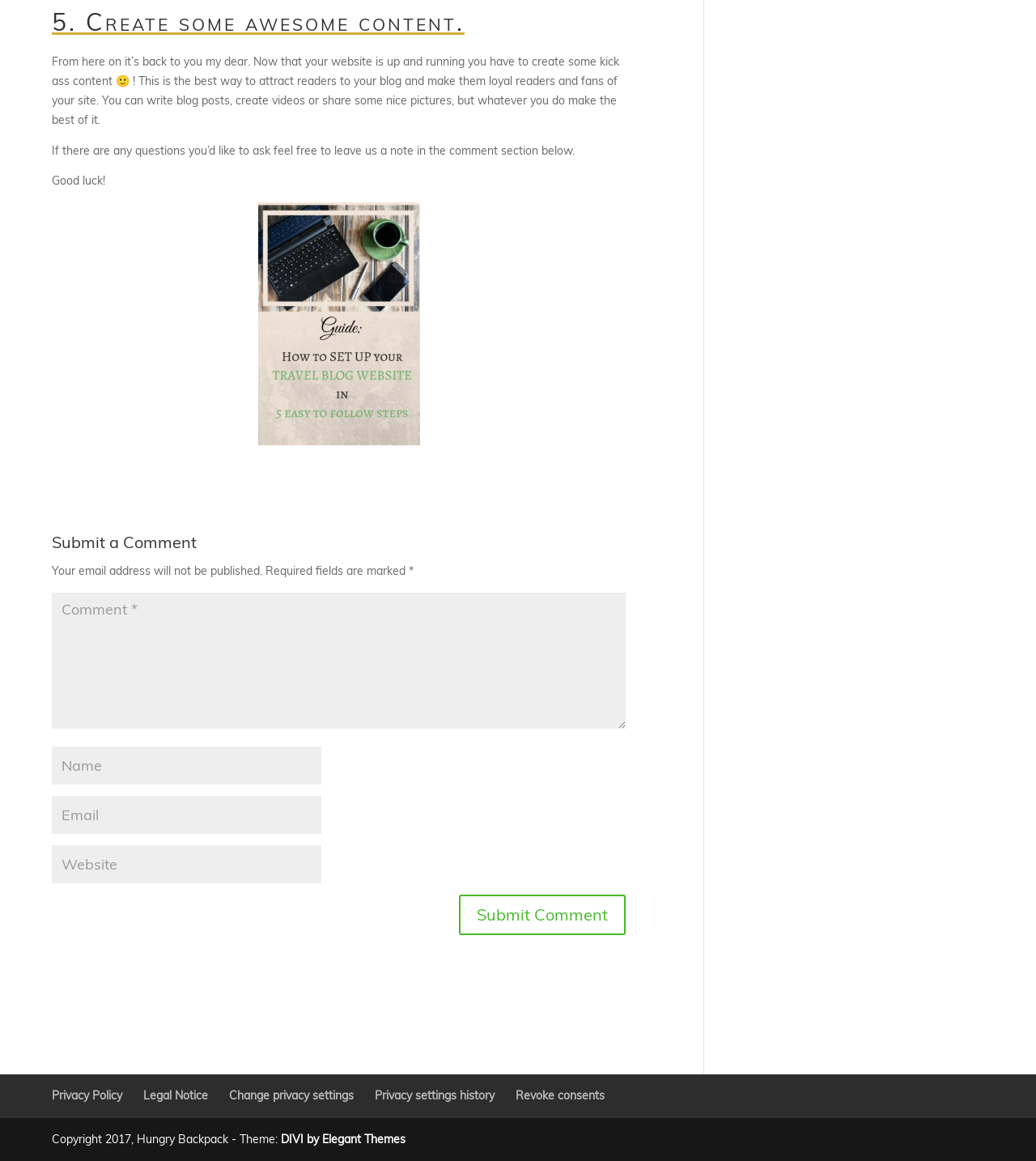Identify the bounding box coordinates of the area you need to click to perform the following instruction: "Enter your name".

[0.05, 0.643, 0.31, 0.676]